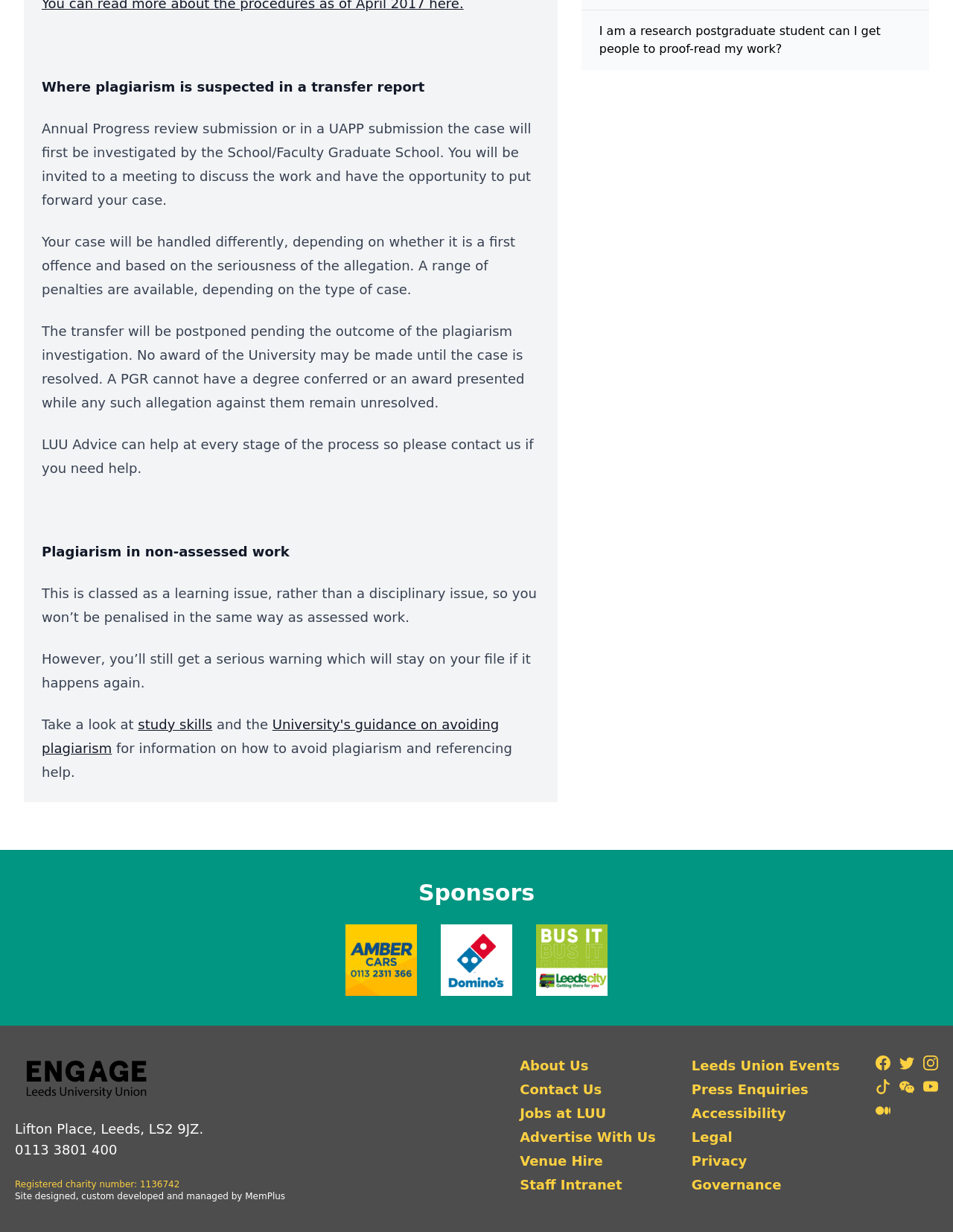Provide your answer in one word or a succinct phrase for the question: 
What happens to a PGR if a plagiarism allegation is made?

Award is postponed